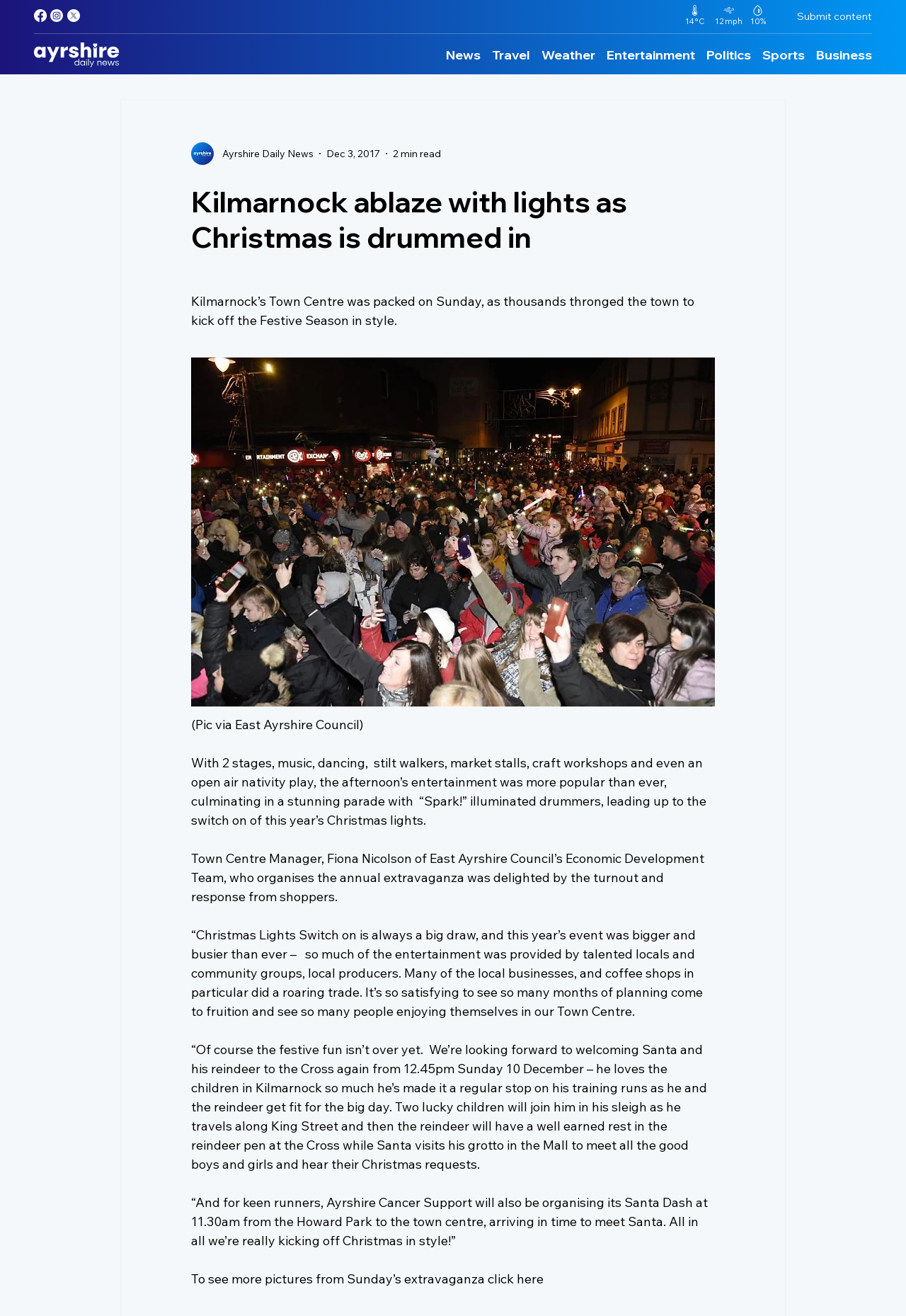Generate the main heading text from the webpage.

Kilmarnock ablaze with lights as Christmas is drummed in